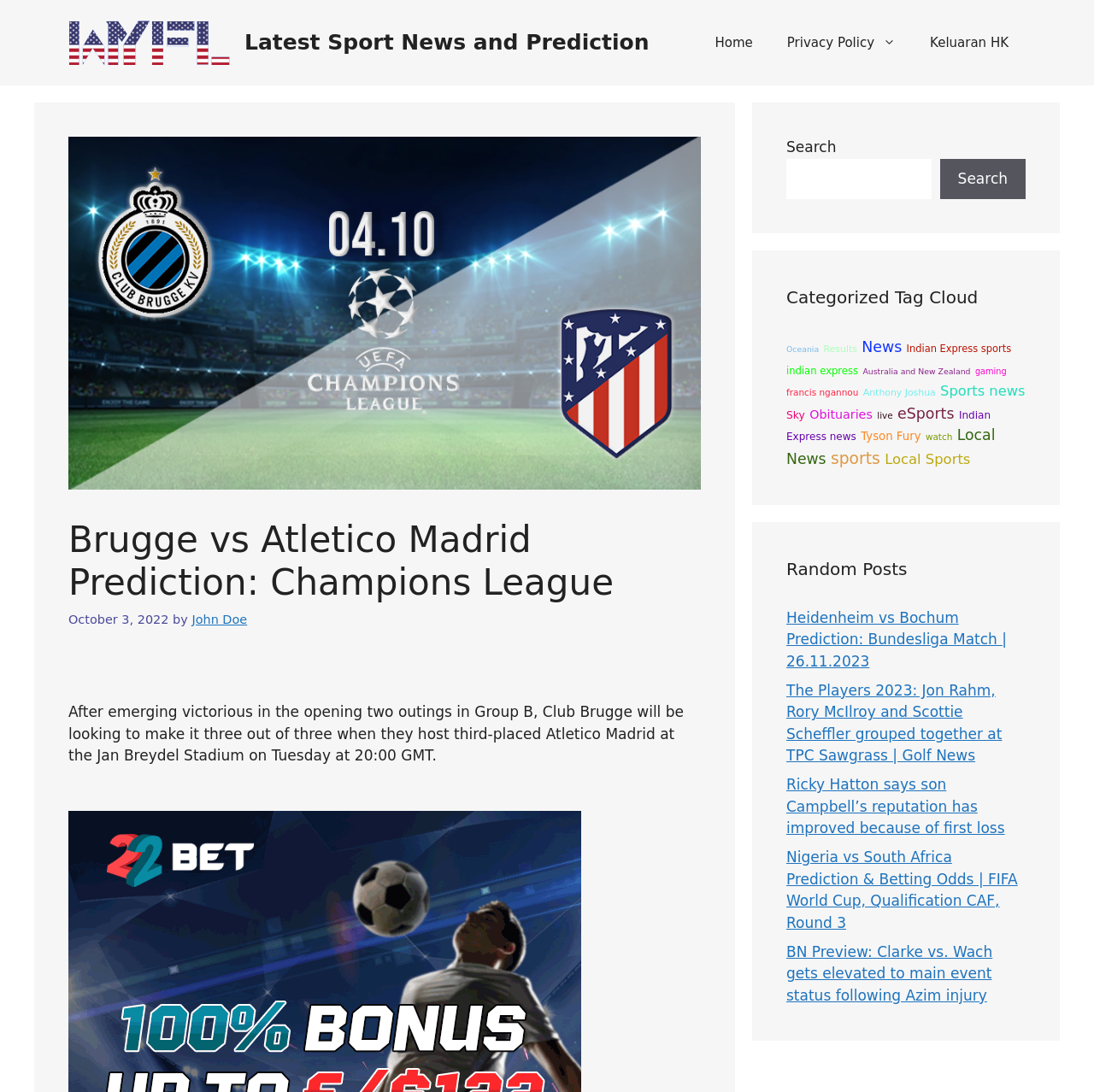What is the author of the article?
Please craft a detailed and exhaustive response to the question.

The webpage mentions 'by John Doe' below the heading, which indicates that the author of the article is John Doe.